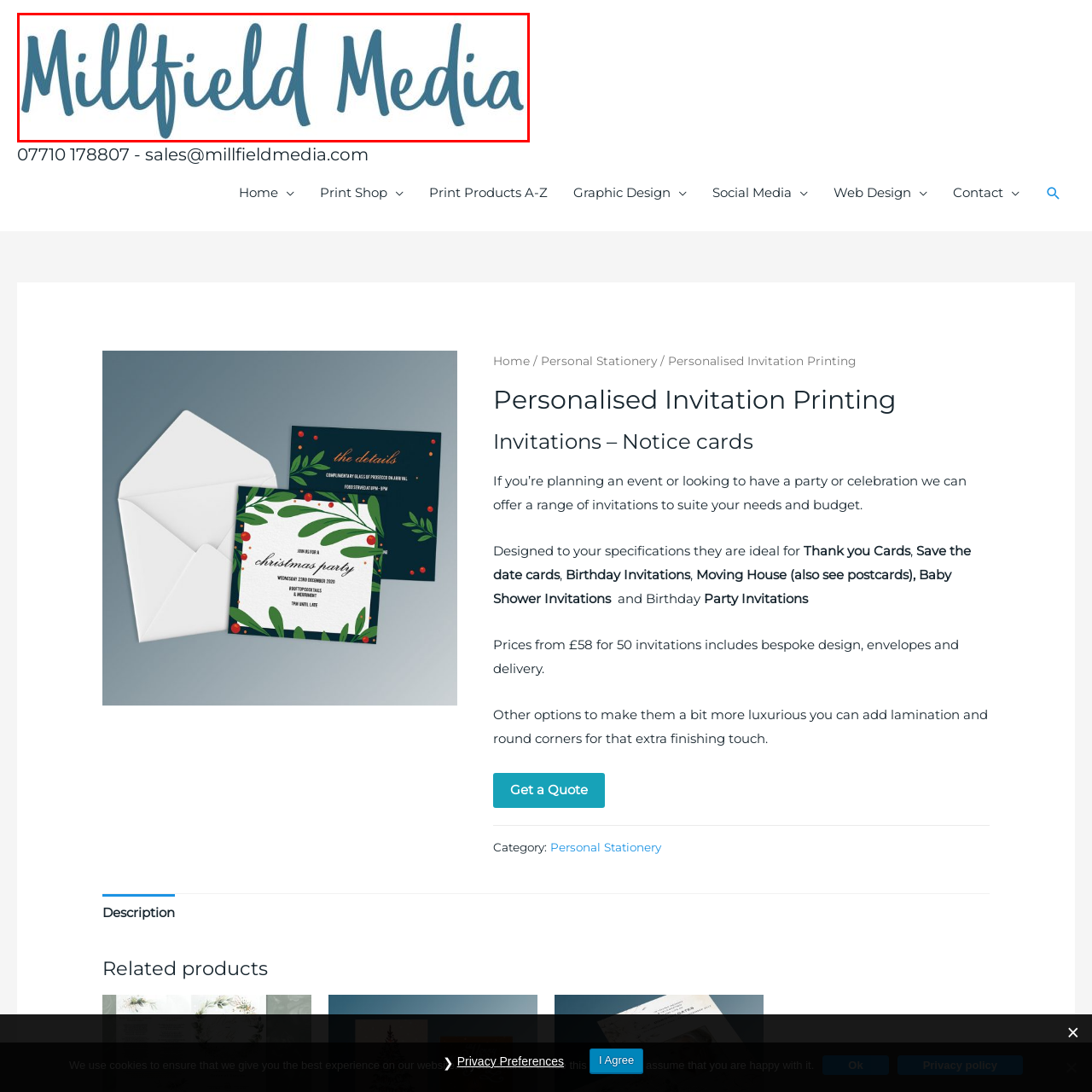What type of font is used in the logo?  
Concentrate on the image marked with the red box and respond with a detailed answer that is fully based on the content of the image.

The caption describes the font used in the logo as stylish and cursive, which suggests a elegant and sophisticated design.